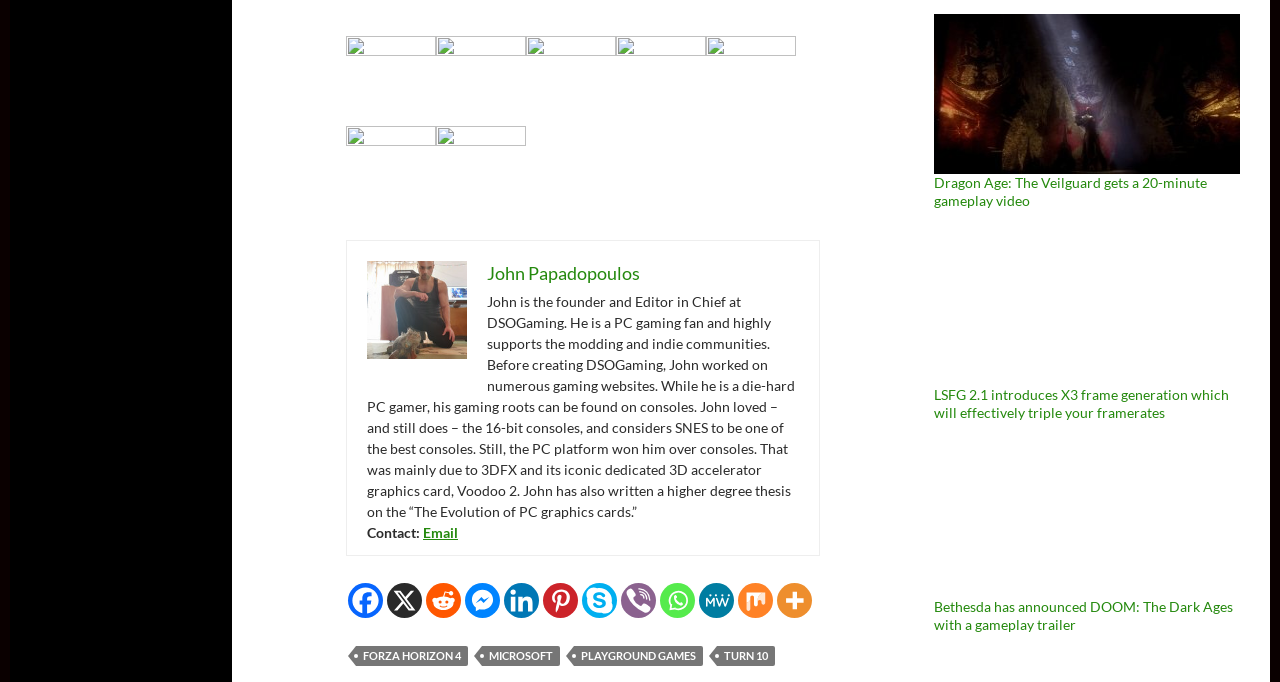Indicate the bounding box coordinates of the element that needs to be clicked to satisfy the following instruction: "Follow on Facebook". The coordinates should be four float numbers between 0 and 1, i.e., [left, top, right, bottom].

[0.272, 0.855, 0.299, 0.907]